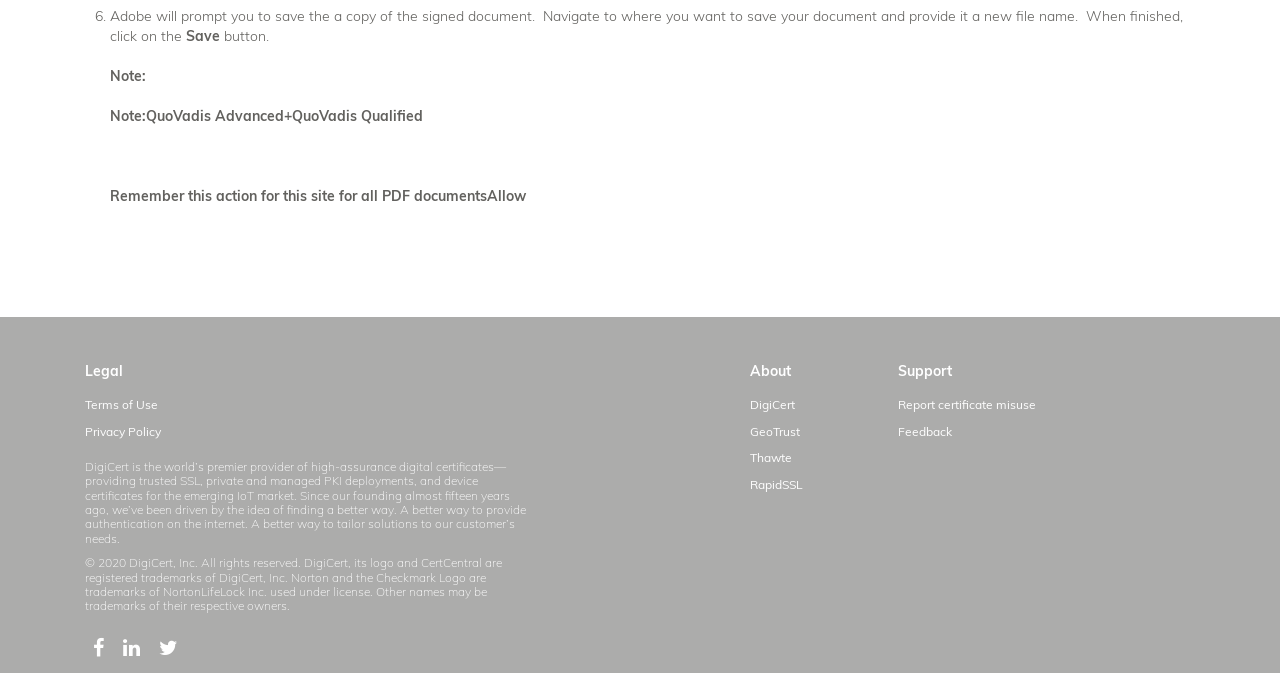Pinpoint the bounding box coordinates of the clickable area needed to execute the instruction: "Click the 'DigiCert' link". The coordinates should be specified as four float numbers between 0 and 1, i.e., [left, top, right, bottom].

[0.586, 0.582, 0.621, 0.622]